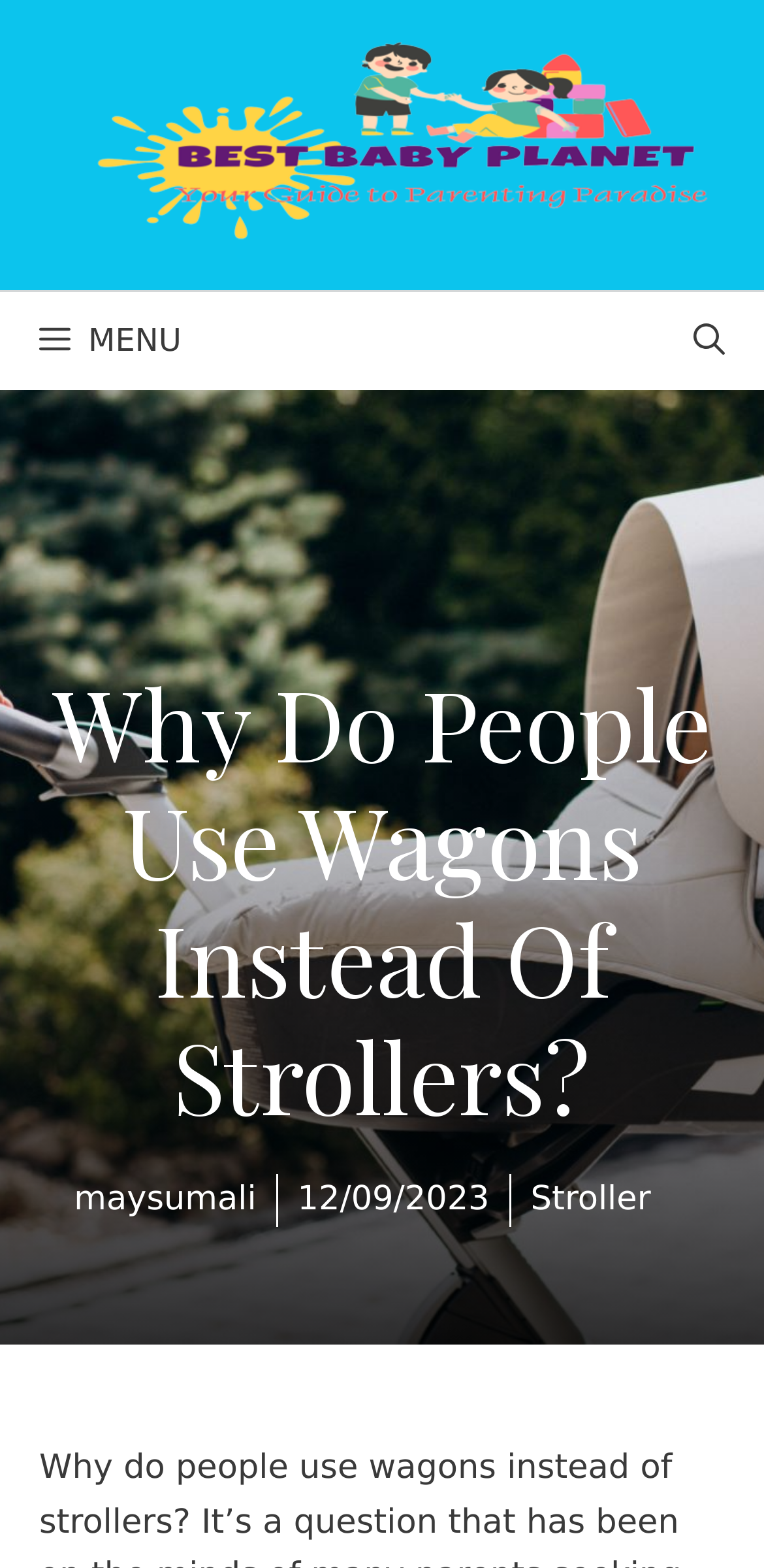Extract the main heading from the webpage content.

Why Do People Use Wagons Instead Of Strollers?